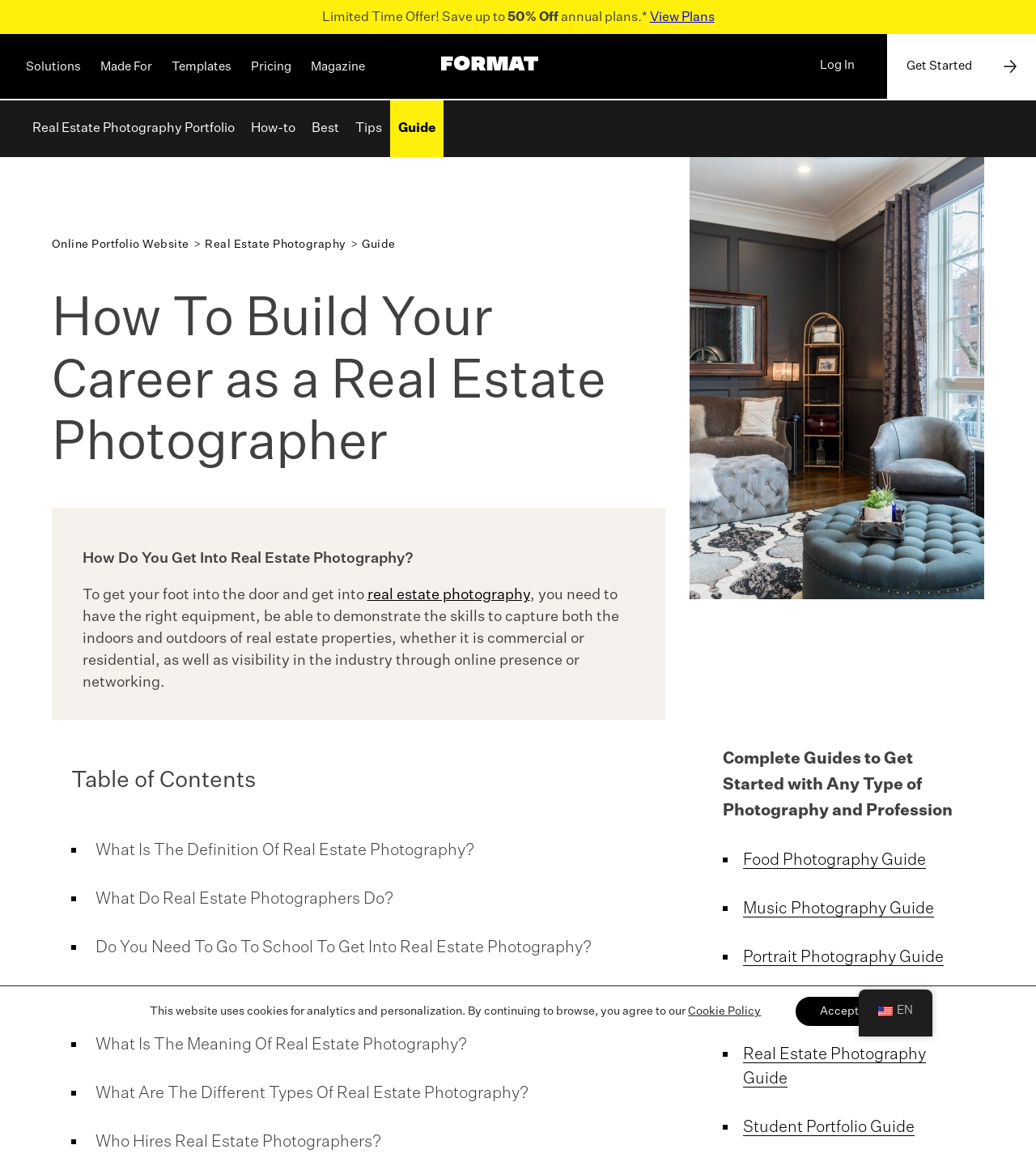By analyzing the image, answer the following question with a detailed response: What is the purpose of the 'View Plans' link?

The 'View Plans' link is located next to the limited time offer, which suggests that it is related to the pricing plans. Therefore, the purpose of the 'View Plans' link is to allow users to view the pricing plans.